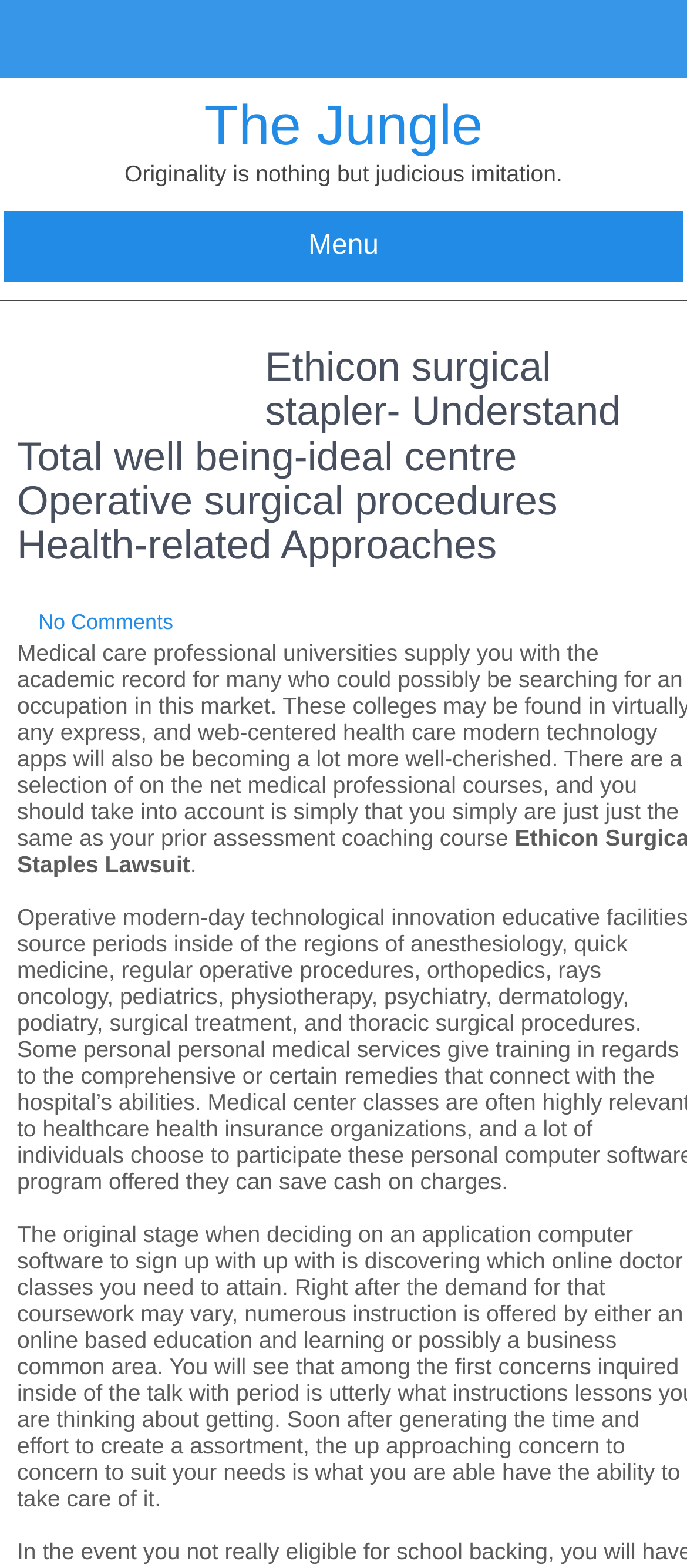Locate the bounding box coordinates of the UI element described by: "Menu". The bounding box coordinates should consist of four float numbers between 0 and 1, i.e., [left, top, right, bottom].

[0.005, 0.135, 0.995, 0.18]